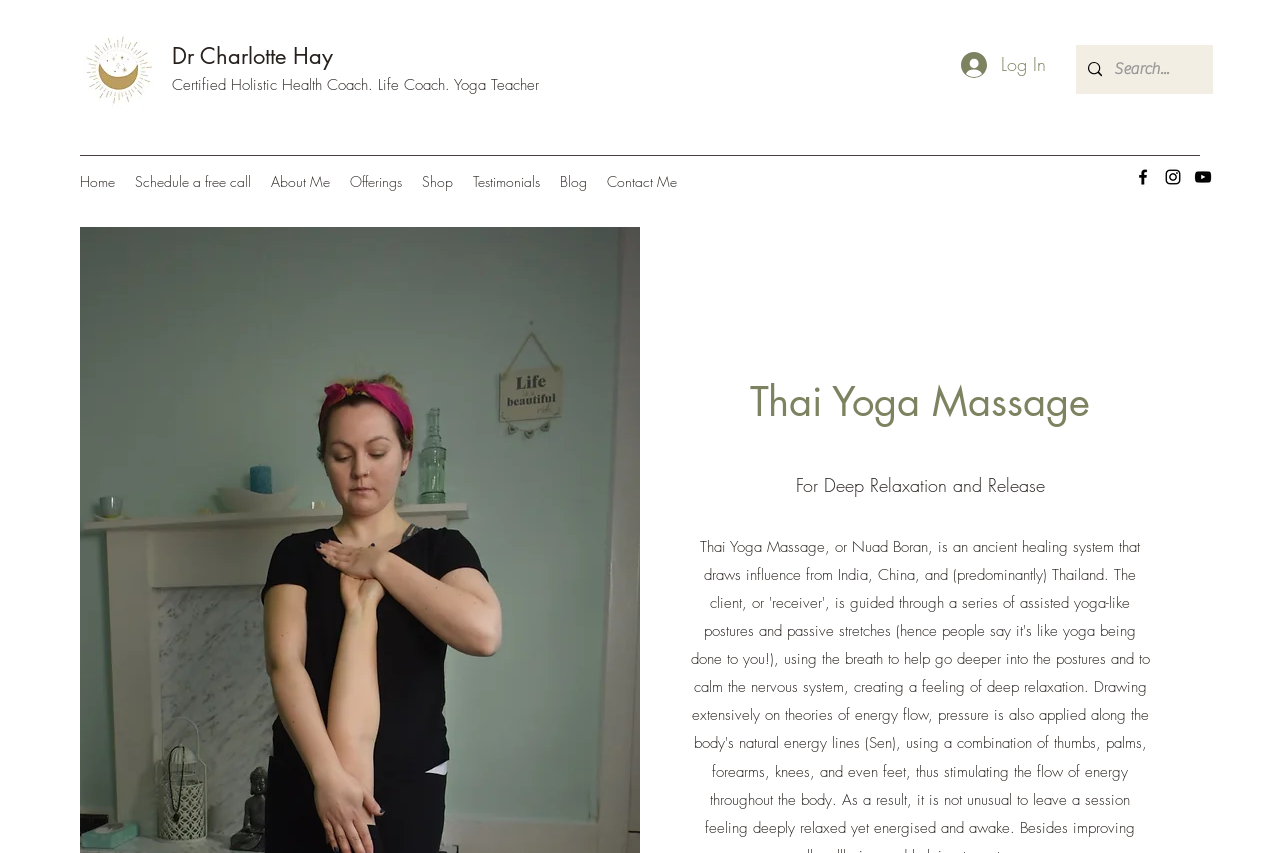Provide the bounding box coordinates of the area you need to click to execute the following instruction: "view education events".

None